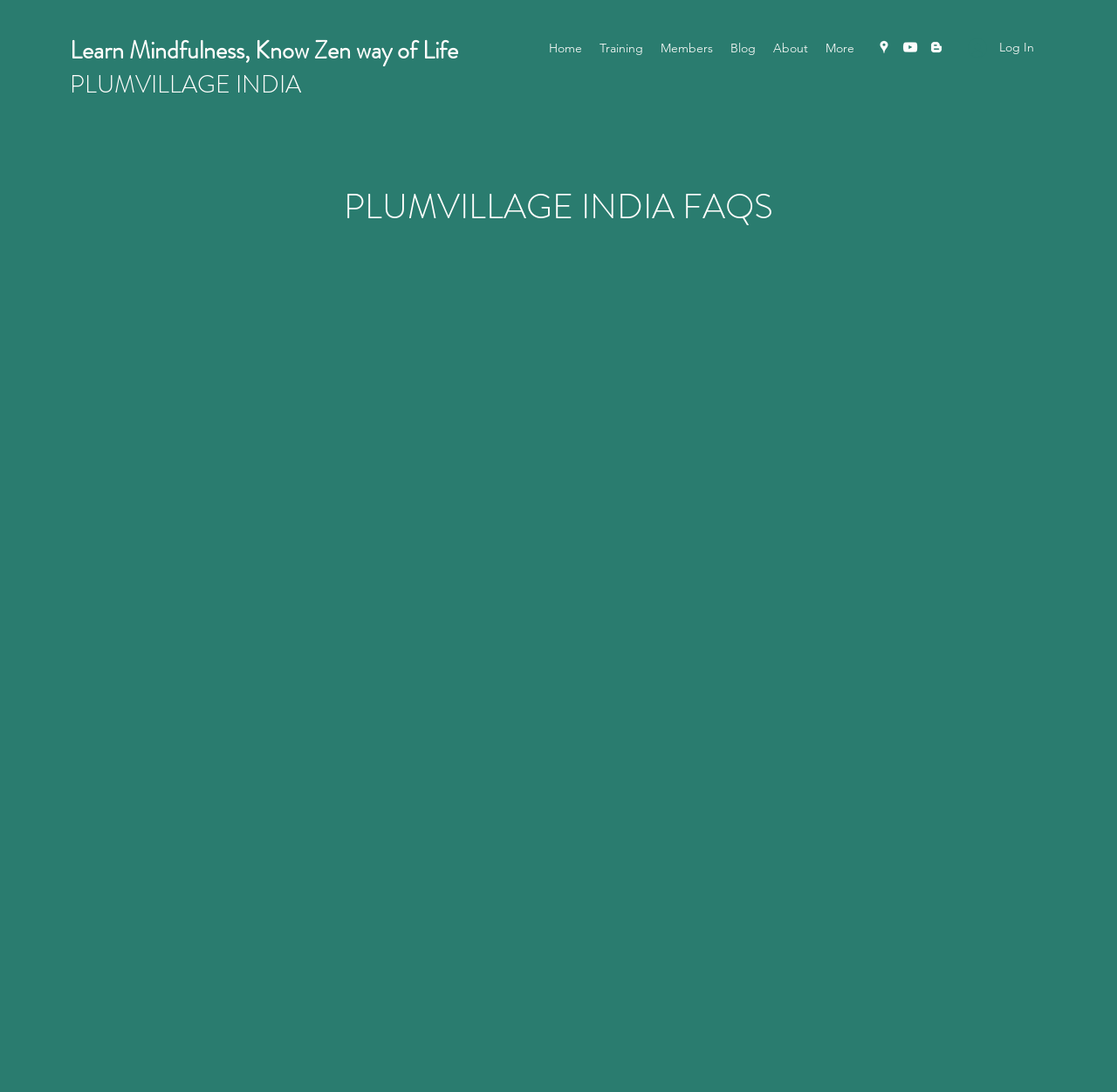Create an in-depth description of the webpage, covering main sections.

This webpage is about Plum Village India, a mindfulness practicing center and monastery for monks engaged in Buddhism, following the Plum Village traditions taught by Venerable Thich Nhat Hanh. 

At the top of the page, there is a large heading that reads "Learn Mindfulness, Know Zen way of Life PLUMVILLAGE INDIA". Below this heading, there is a navigation menu with links to different sections of the website, including "Home", "Training", "Members", "Blog", "About", and "More". 

To the right of the navigation menu, there is a social bar with links to Google Places, YouTube, and Blogger, each accompanied by an icon. 

Further down the page, there is a button to "Log In" with an icon next to it. 

The main content of the page is divided into sections, each with a heading and a block of text. The first section is titled "PLUMVILLAGE INDIA FAQS" and has several subheadings, including "DO I NEED ANY EXPERIENCE TO JOIN?", "WHAT DO WE DO IN PLUM VILLAGE INDIA? WE FIND A WARM & RELAXED LIFE", "IS MEDITATIVE LIFE EASY?", and "HOW DO WE LIVE IN RETREAT?". Each subheading is followed by a paragraph of text that explains the topic. The text describes Plum Village India as a support group where people can overcome loneliness and build meaningful relationships, and explains the importance of determination and discipline in leading a meditative life.